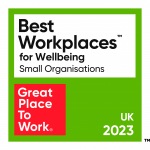Explain the details of the image you are viewing.

The image showcases an award insignia recognizing excellence in workplace wellbeing, specifically highlighting "Best Workplaces™ for Wellbeing" in the category of Small Organisations. This accolade is part of the "Great Place To Work®" initiative for the year 2023 in the UK. The design features bold typography against a vibrant green background, emphasizing the importance of quality work environments that prioritize employee health and happiness.